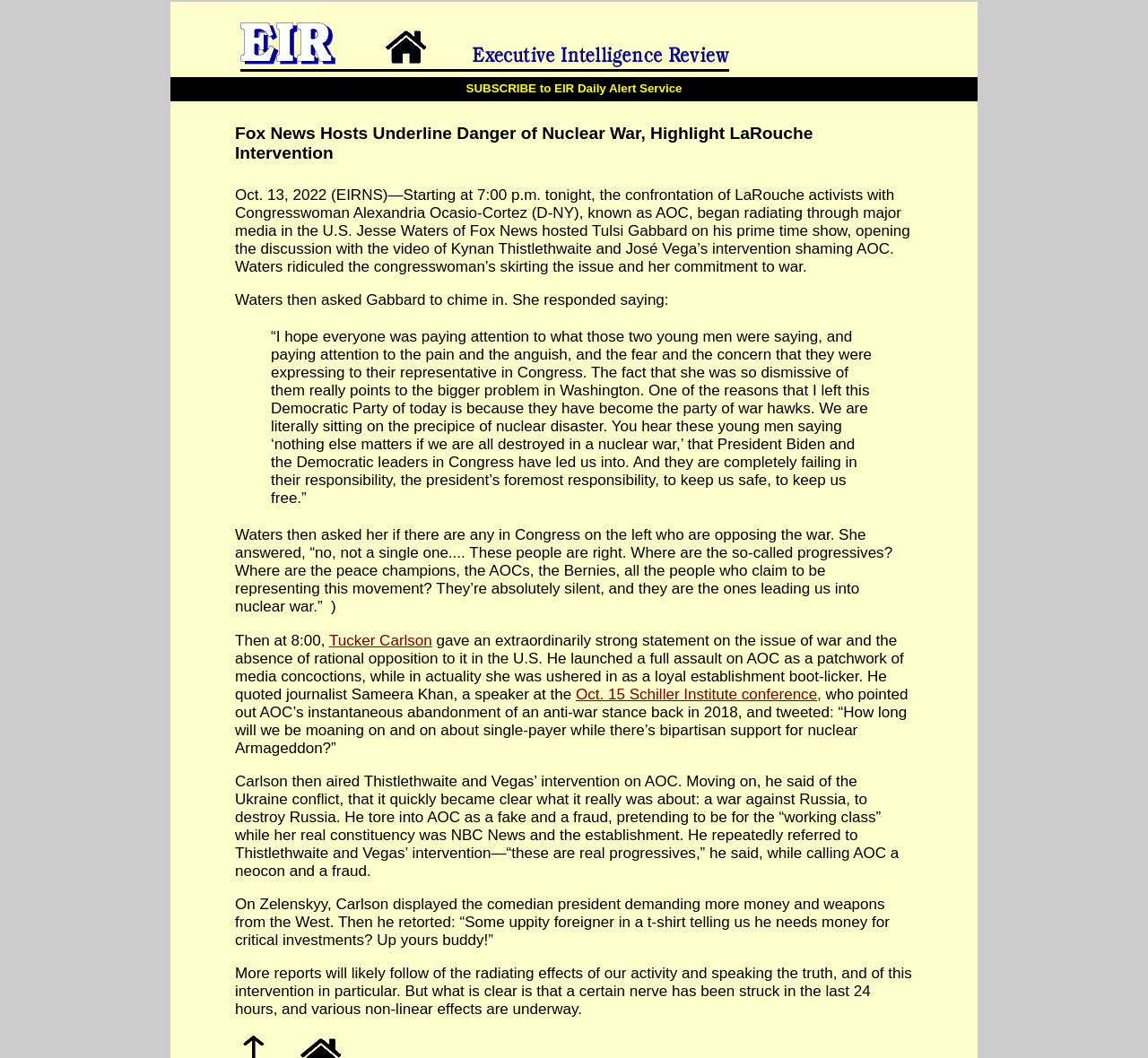Given the webpage screenshot and the description, determine the bounding box coordinates (top-left x, top-left y, bottom-right x, bottom-right y) that define the location of the UI element matching this description: Tucker Carlson

[0.287, 0.597, 0.376, 0.613]